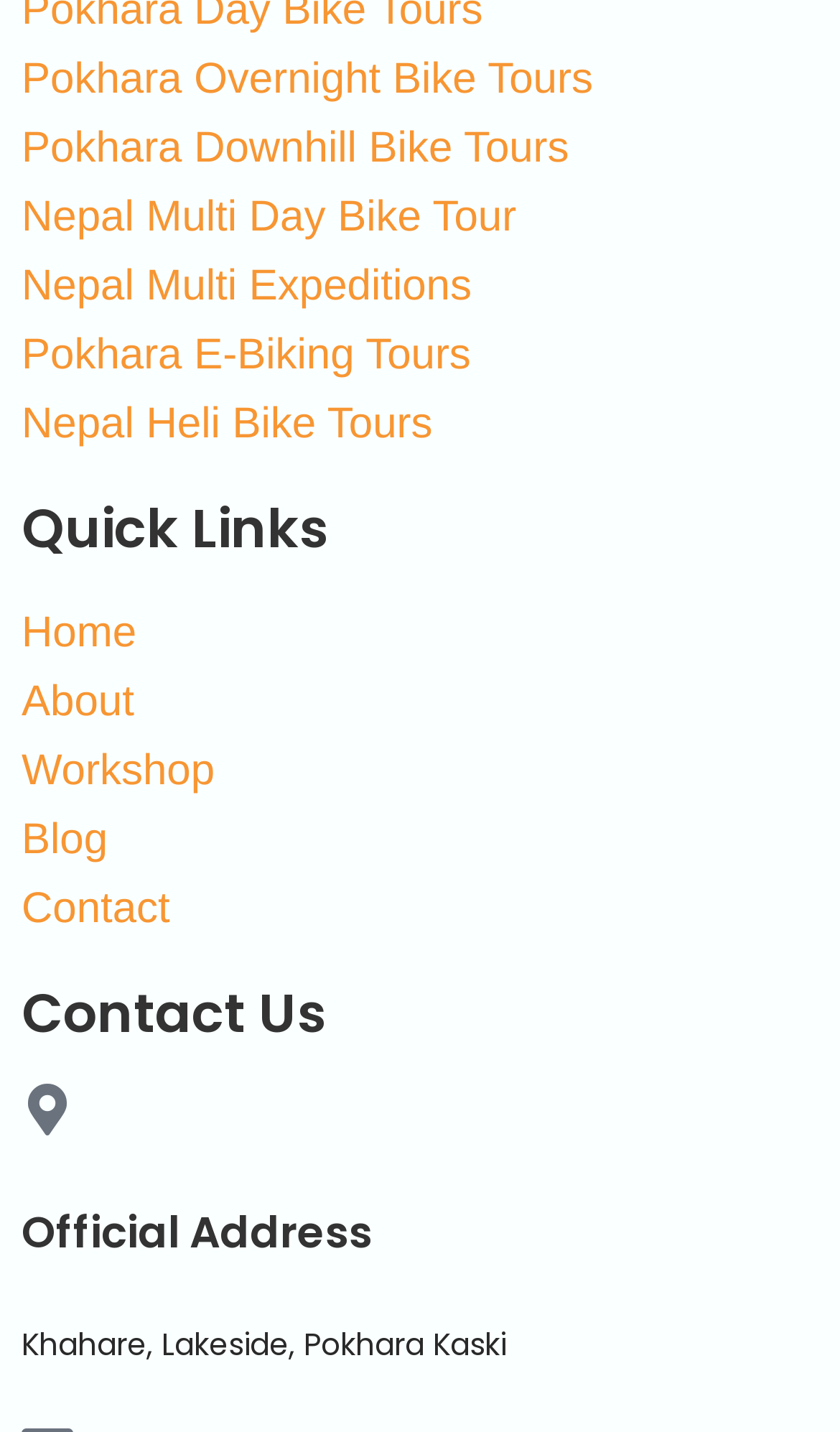What are the quick links provided on the webpage?
Make sure to answer the question with a detailed and comprehensive explanation.

The quick links are provided under the 'Quick Links' heading, which includes links to 'Home', 'About', 'Workshop', 'Blog', and 'Contact' pages.